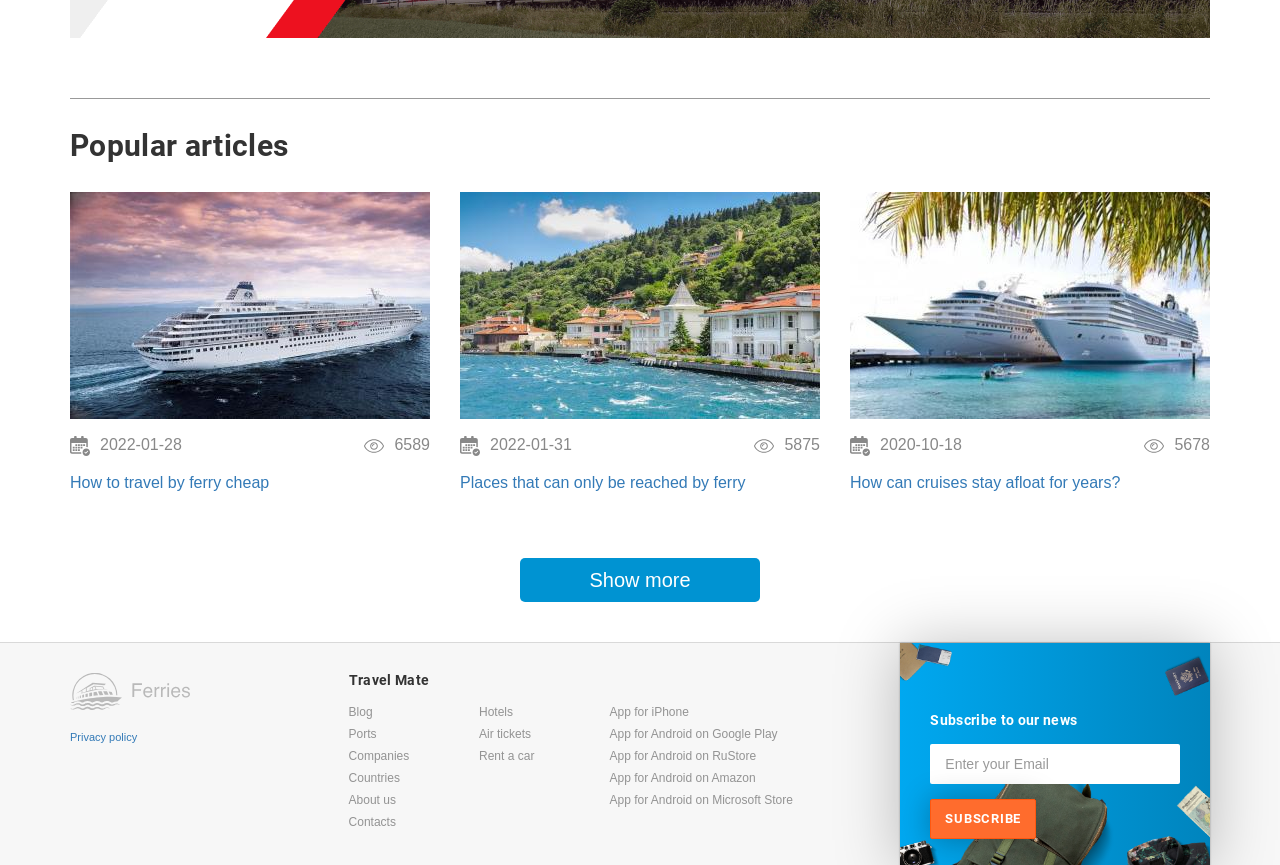Please identify the bounding box coordinates of the region to click in order to complete the task: "Subscribe to the newsletter". The coordinates must be four float numbers between 0 and 1, specified as [left, top, right, bottom].

[0.727, 0.923, 0.809, 0.97]